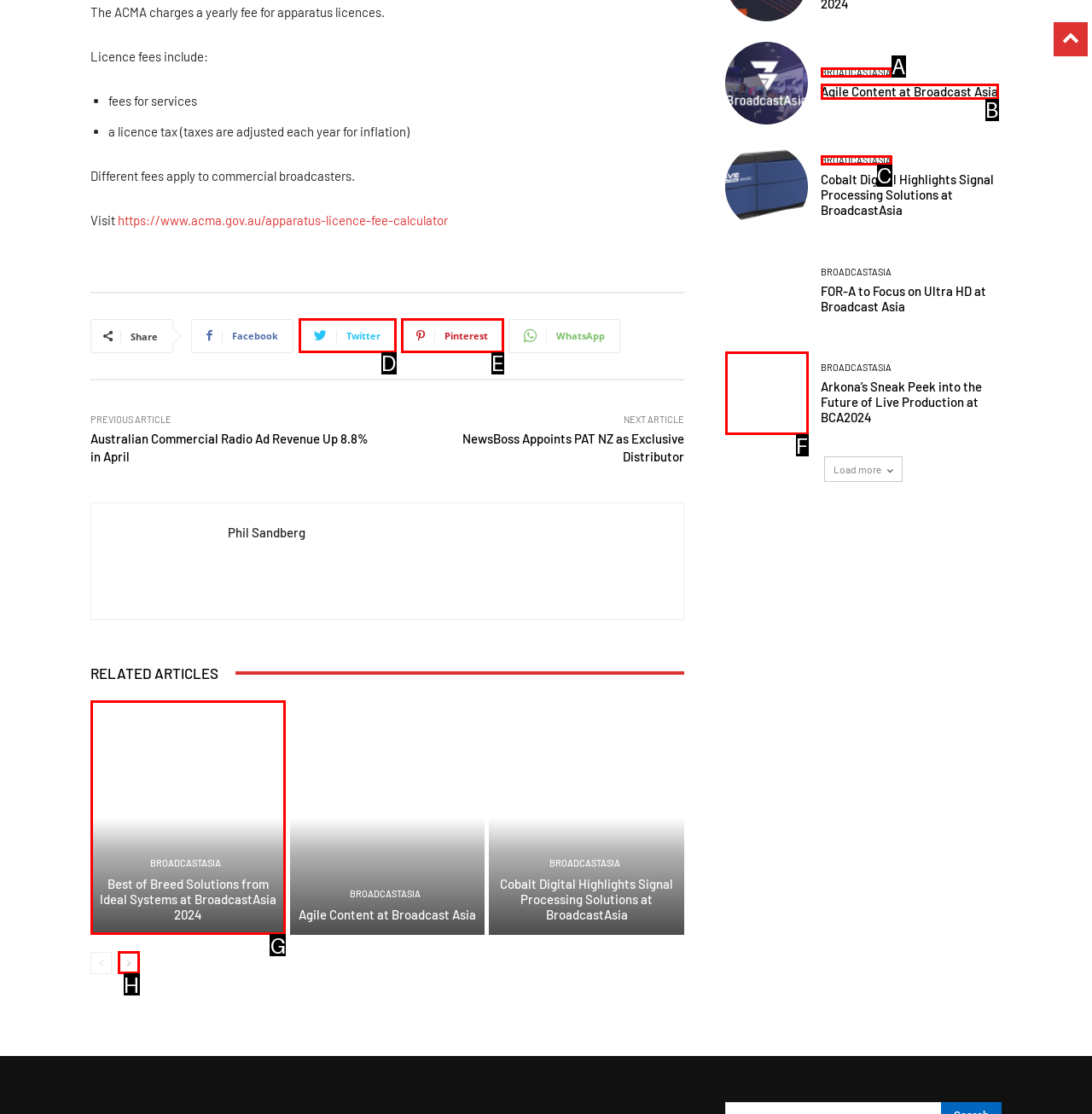Tell me which option best matches the description: Agile Content at Broadcast Asia
Answer with the option's letter from the given choices directly.

B